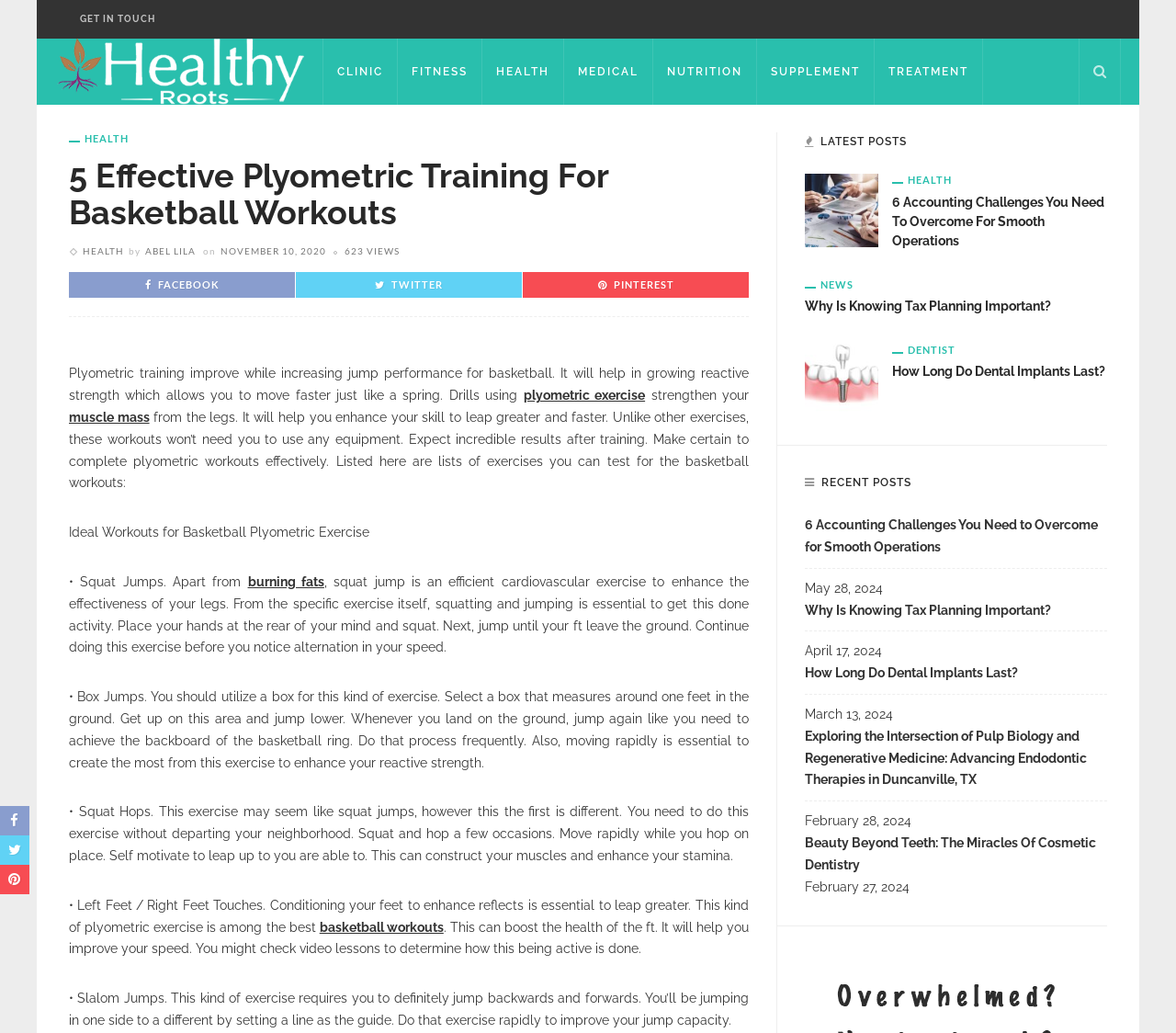Determine the bounding box coordinates of the region to click in order to accomplish the following instruction: "Read the article 5 Effective Plyometric Training For Basketball Workouts". Provide the coordinates as four float numbers between 0 and 1, specifically [left, top, right, bottom].

[0.059, 0.153, 0.637, 0.224]